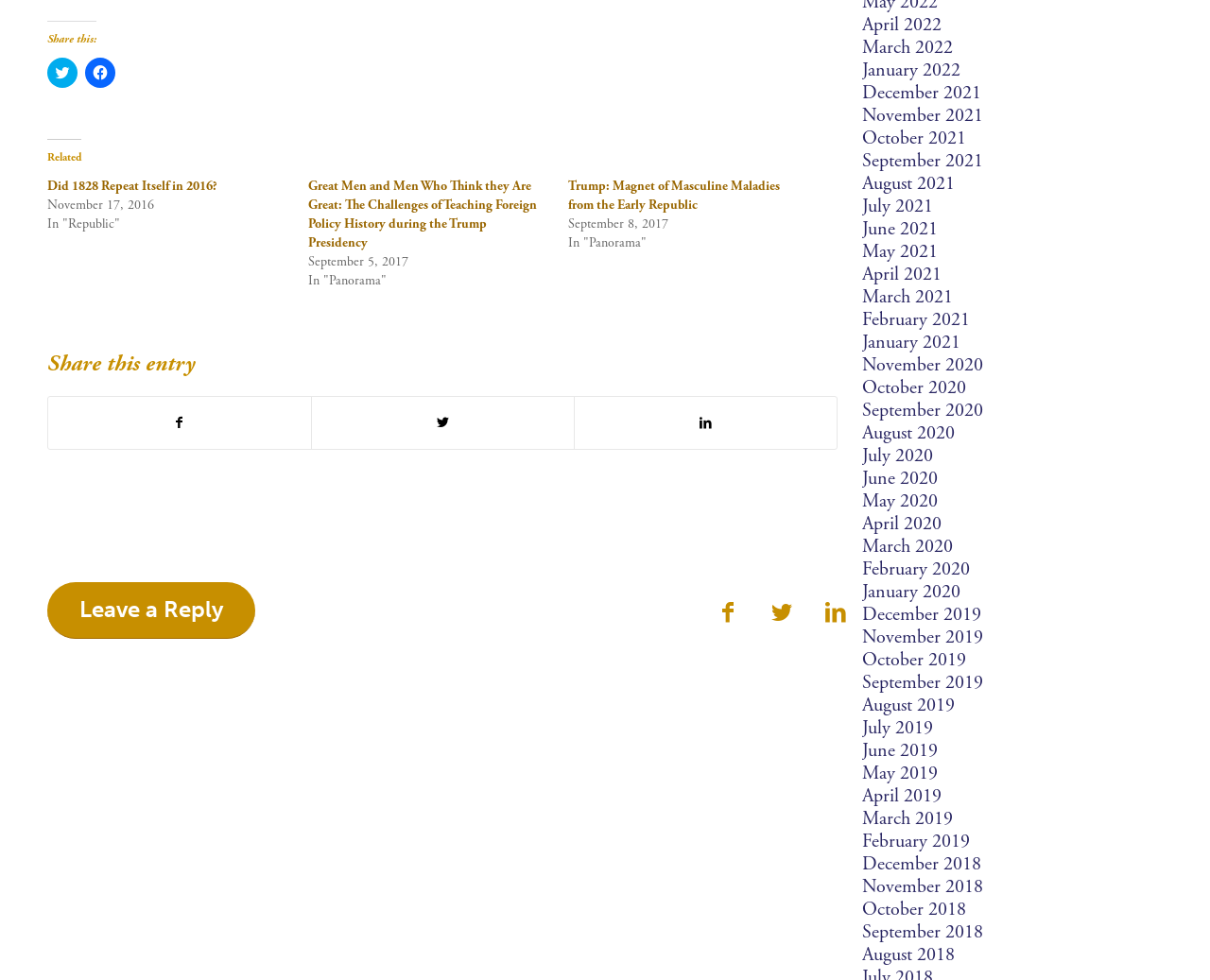Using floating point numbers between 0 and 1, provide the bounding box coordinates in the format (top-left x, top-left y, bottom-right x, bottom-right y). Locate the UI element described here: March 2020

[0.713, 0.545, 0.788, 0.57]